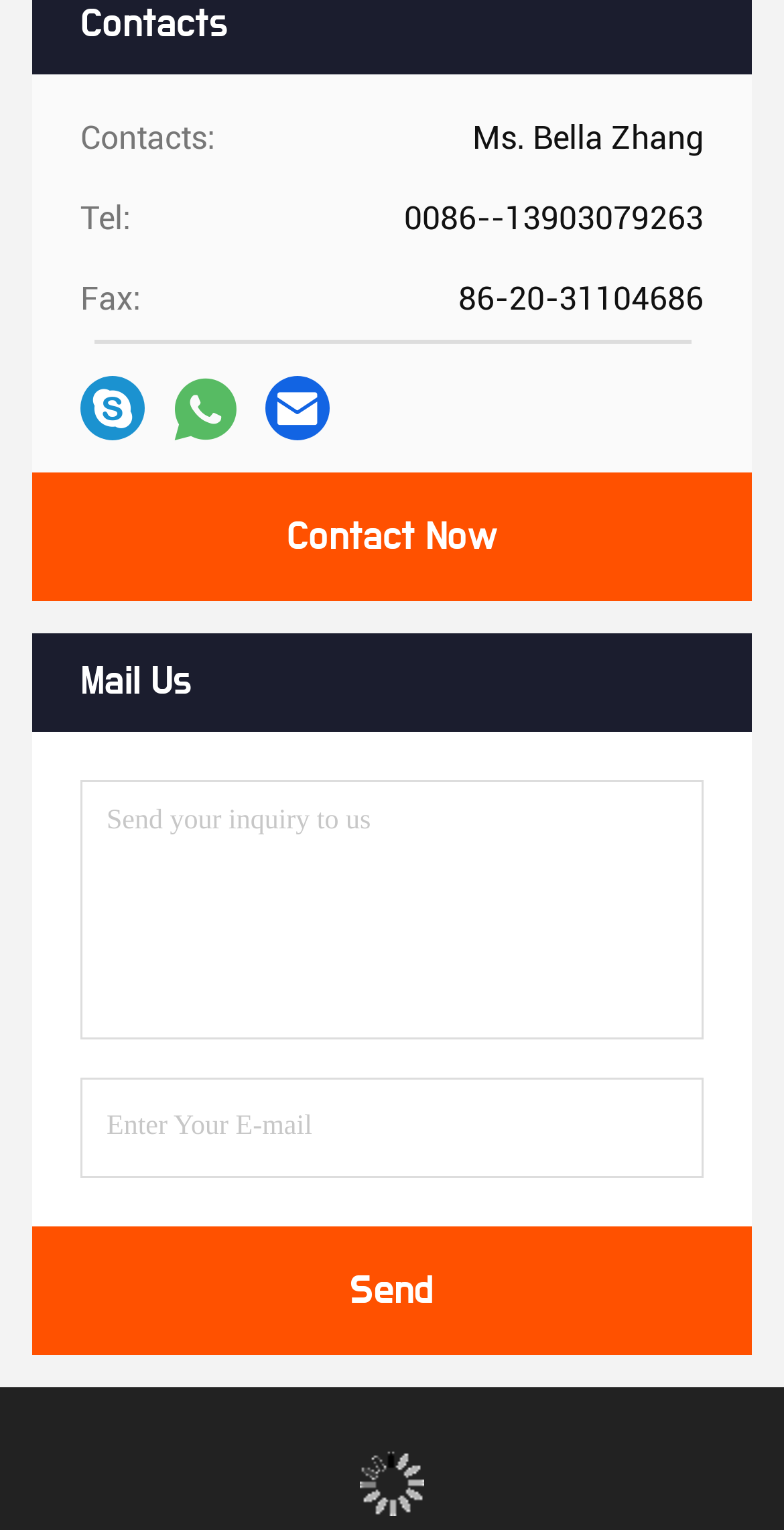Determine the bounding box coordinates for the area you should click to complete the following instruction: "Click the Tel link".

[0.103, 0.117, 0.897, 0.17]